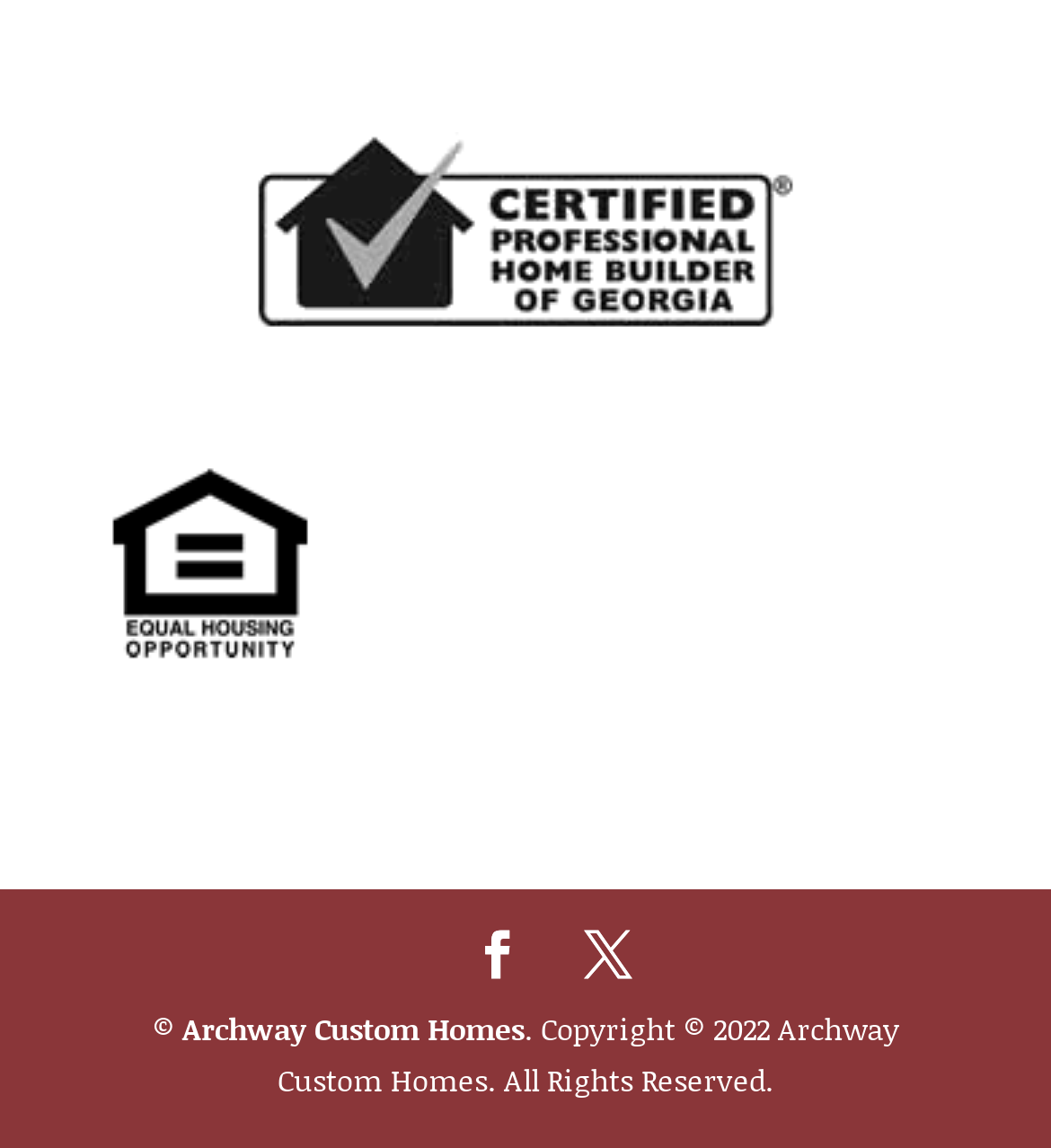Answer briefly with one word or phrase:
What is the company name?

Archway Custom Homes